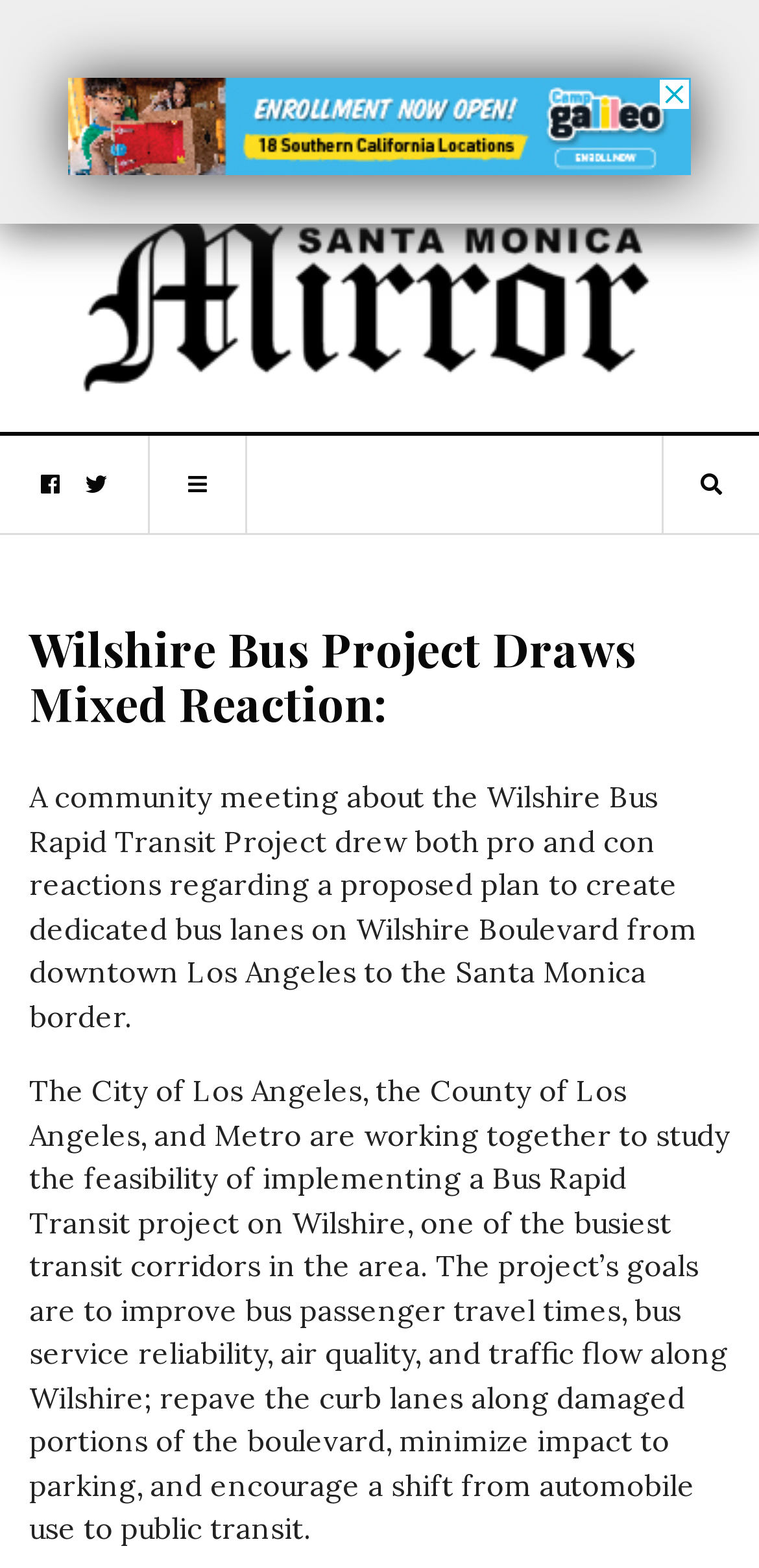Provide the bounding box coordinates of the HTML element this sentence describes: "alt="SM Mirror"".

[0.096, 0.159, 0.865, 0.219]